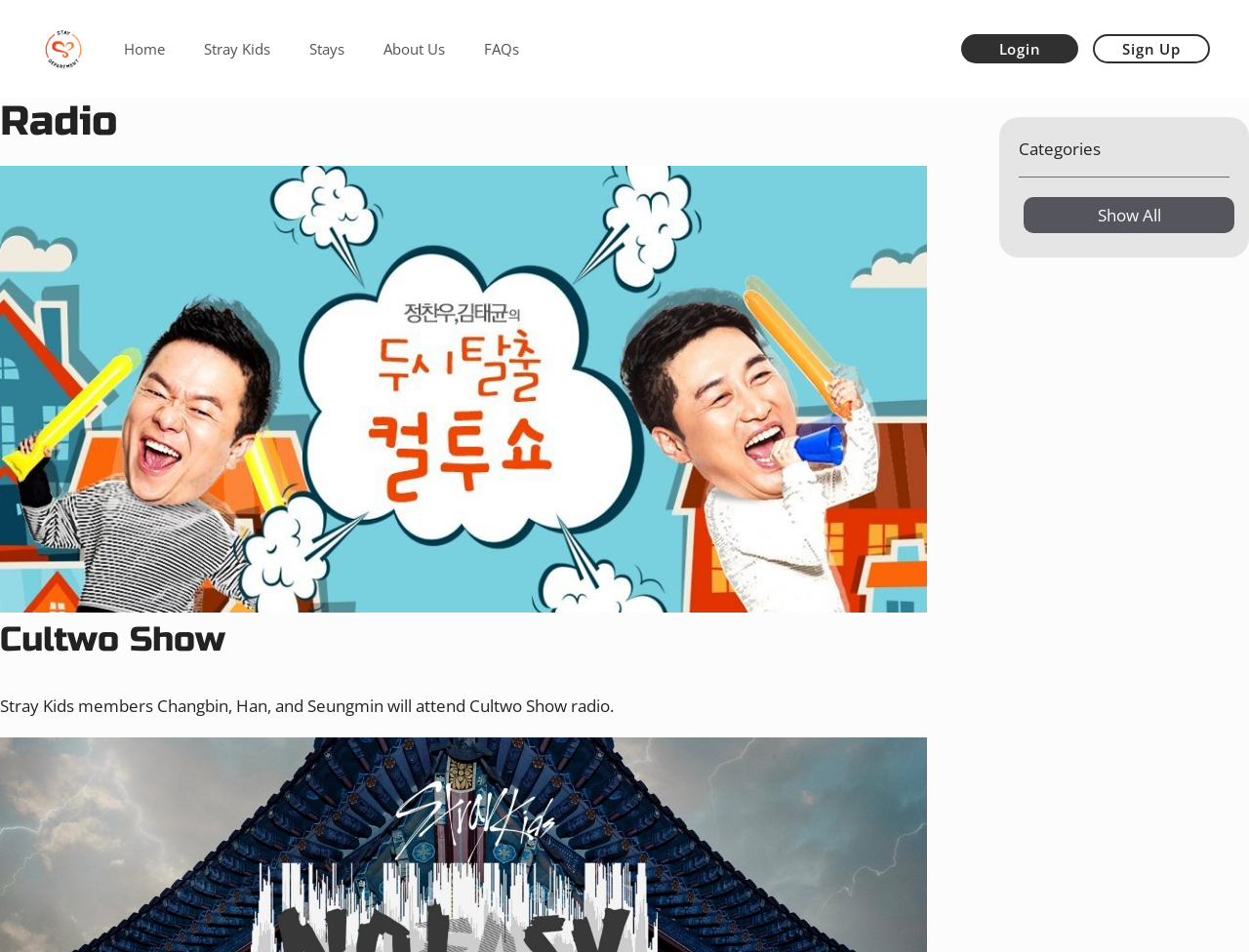Please specify the bounding box coordinates of the clickable section necessary to execute the following command: "login to the website".

[0.77, 0.036, 0.863, 0.067]